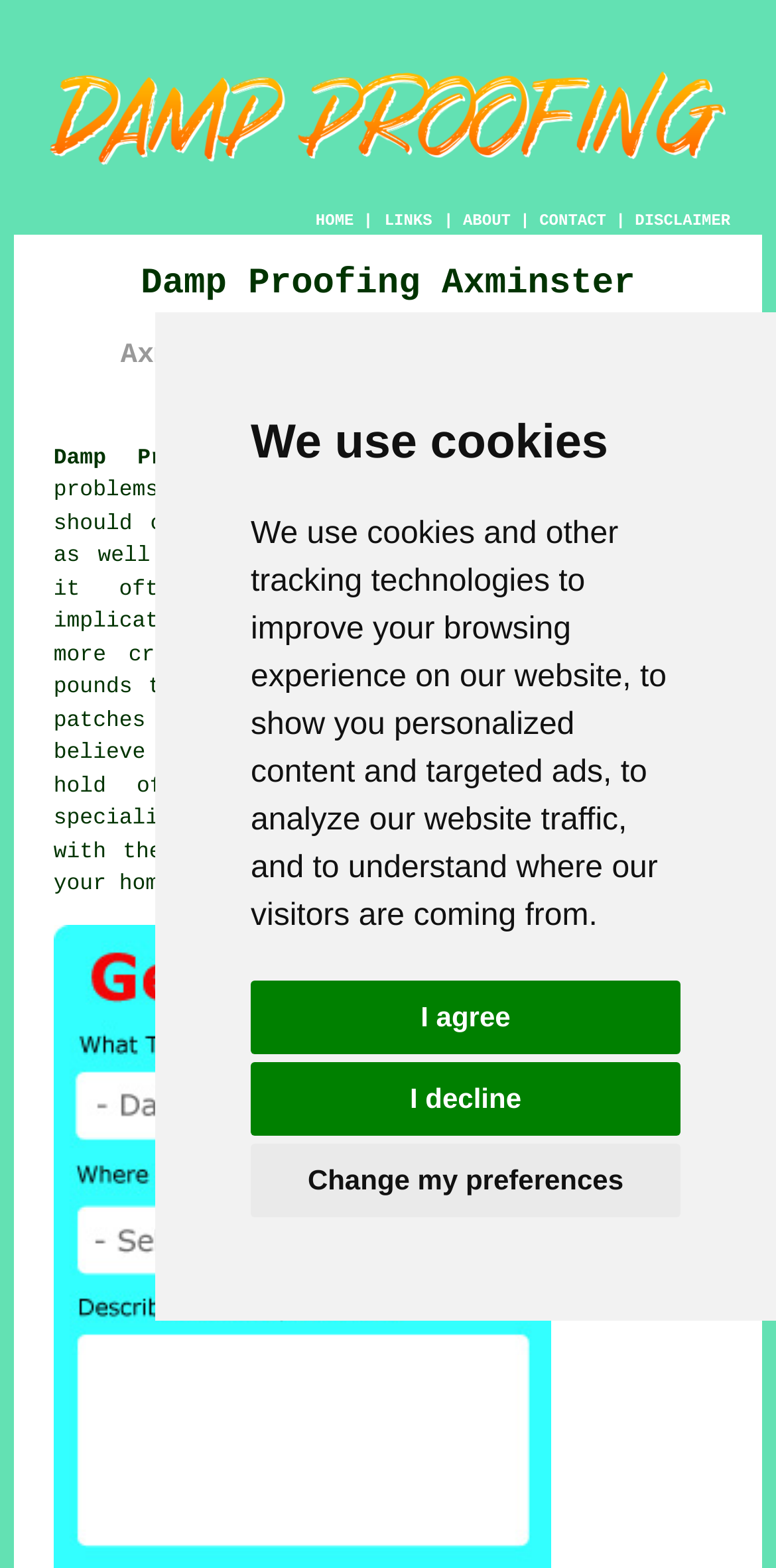Please identify the bounding box coordinates for the region that you need to click to follow this instruction: "Click the DISCLAIMER link".

[0.818, 0.136, 0.941, 0.147]